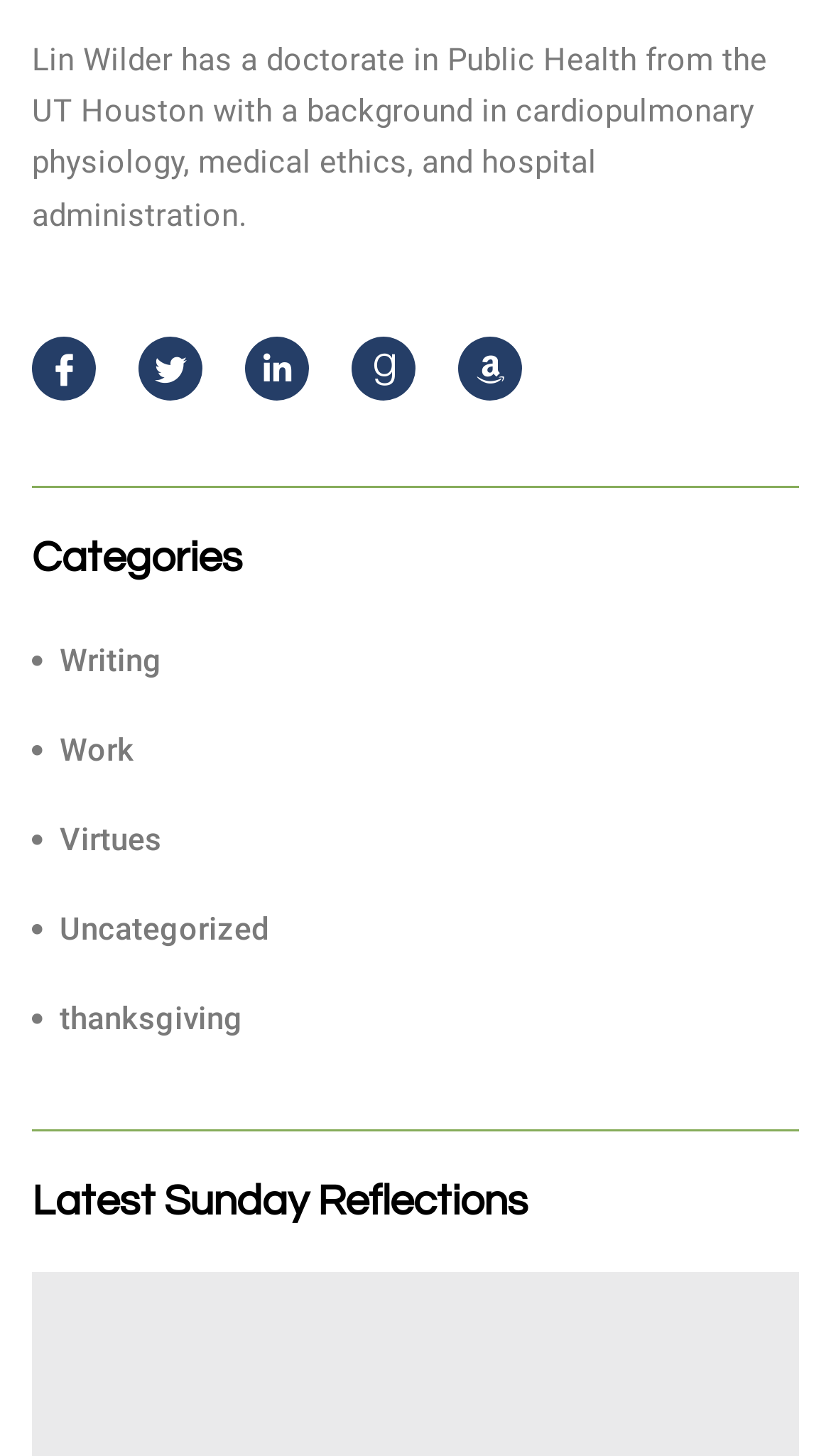What social media platforms are linked?
Using the image as a reference, answer the question with a short word or phrase.

Facebook, Twitter, LinkedIn, Goodreads, Amazon